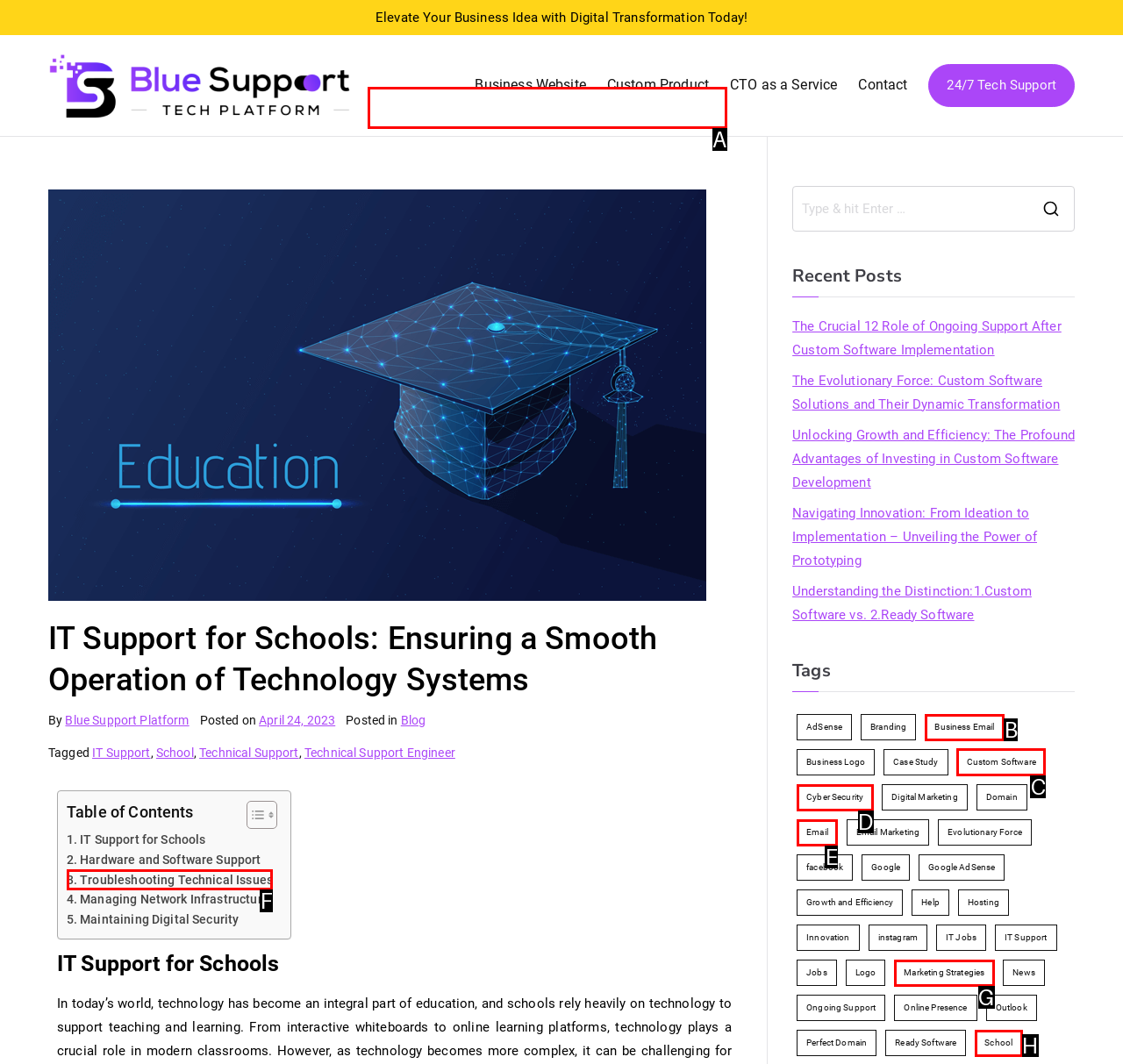Tell me which one HTML element I should click to complete the following task: Click on the 'Custom Software' tag Answer with the option's letter from the given choices directly.

C